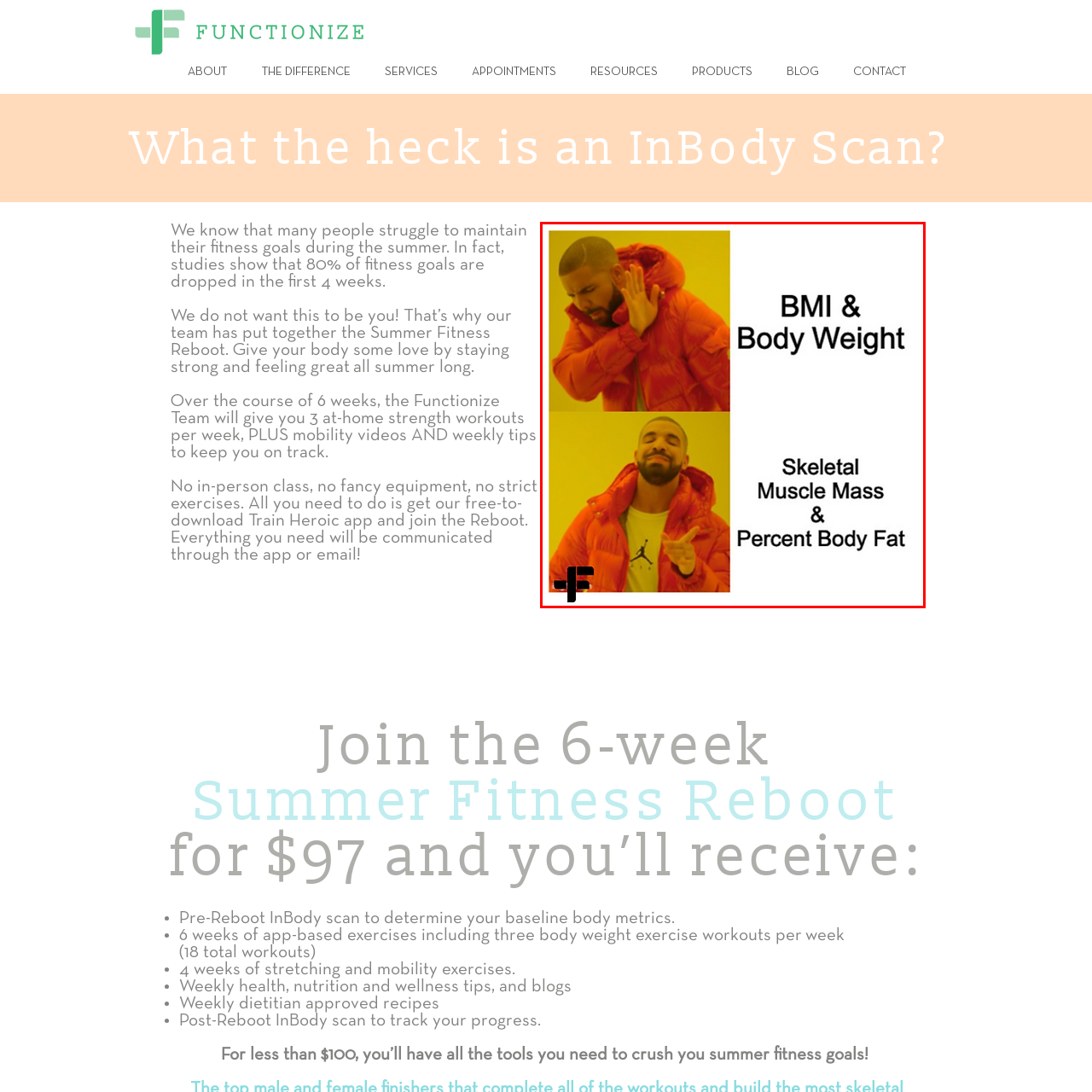Focus on the area highlighted by the red bounding box and give a thorough response to the following question, drawing from the image: What is the text in the bottom panel?

The bottom panel of the image features the text 'Skeletal Muscle Mass & Percent Body Fat', which is a more nuanced measure of health and fitness, as opposed to traditional metrics like BMI.